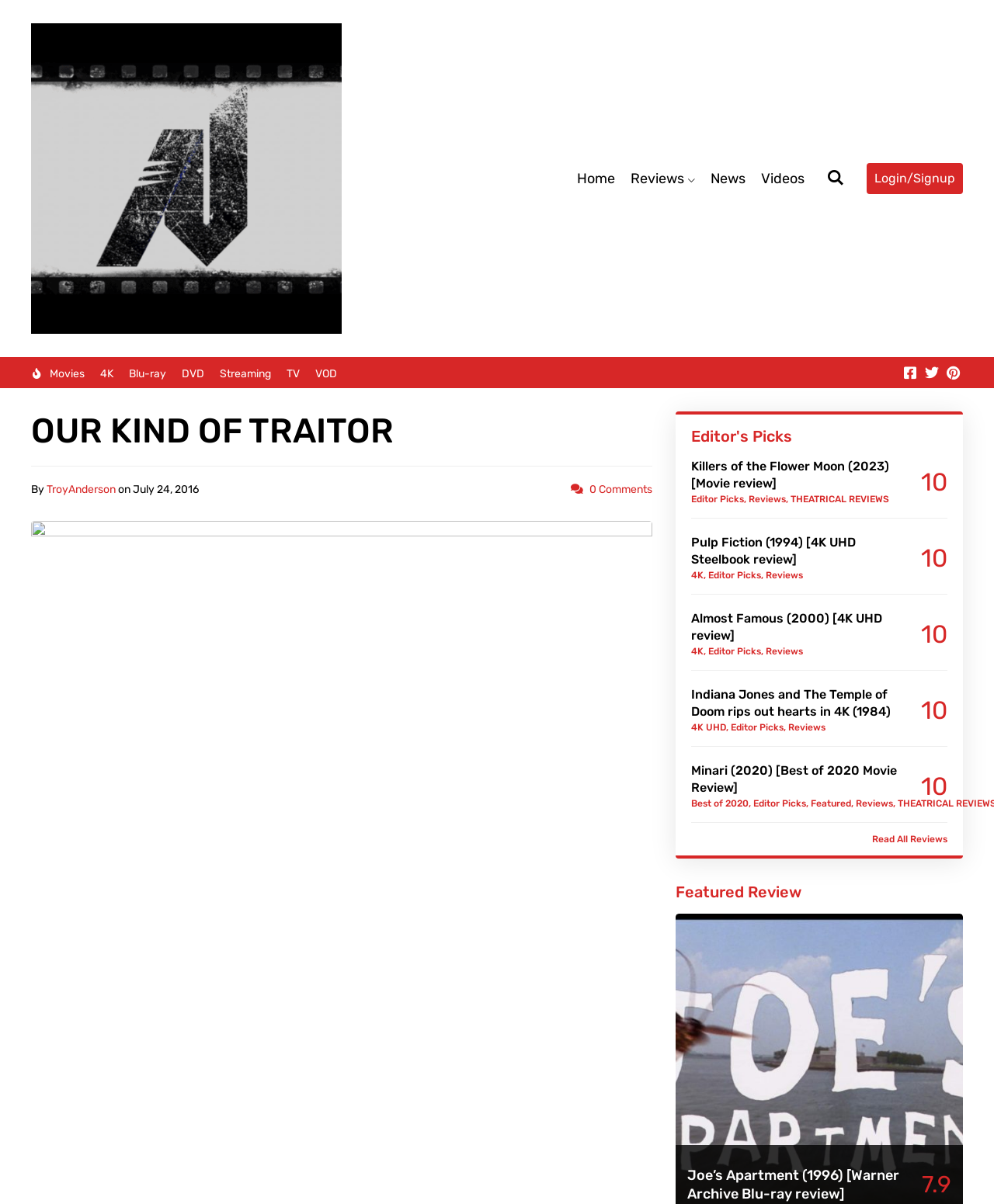Determine the bounding box coordinates of the clickable area required to perform the following instruction: "Read the review of Our Kind of Traitor". The coordinates should be represented as four float numbers between 0 and 1: [left, top, right, bottom].

[0.031, 0.342, 0.656, 0.374]